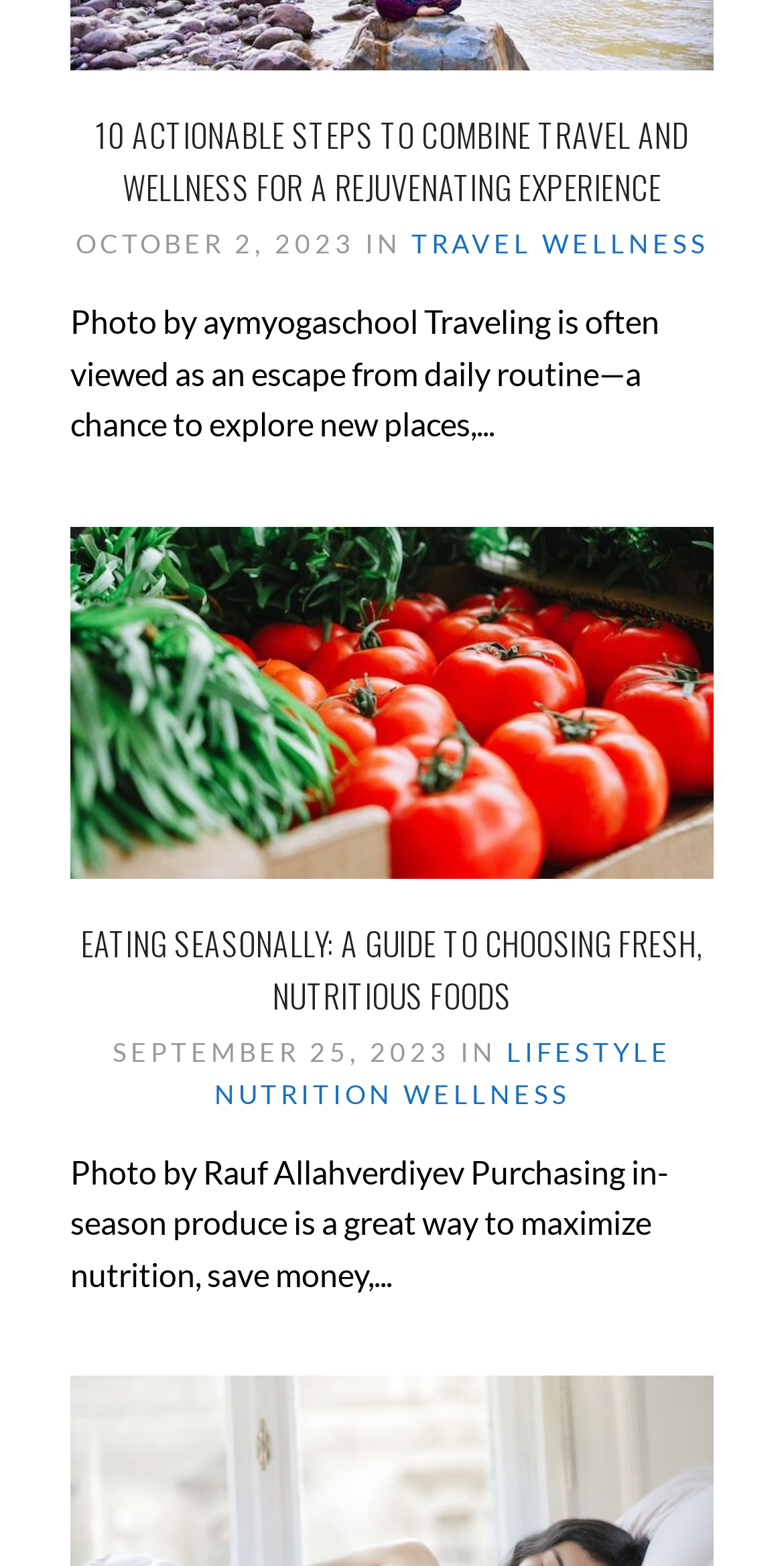Please specify the bounding box coordinates of the region to click in order to perform the following instruction: "Follow on Shop".

None